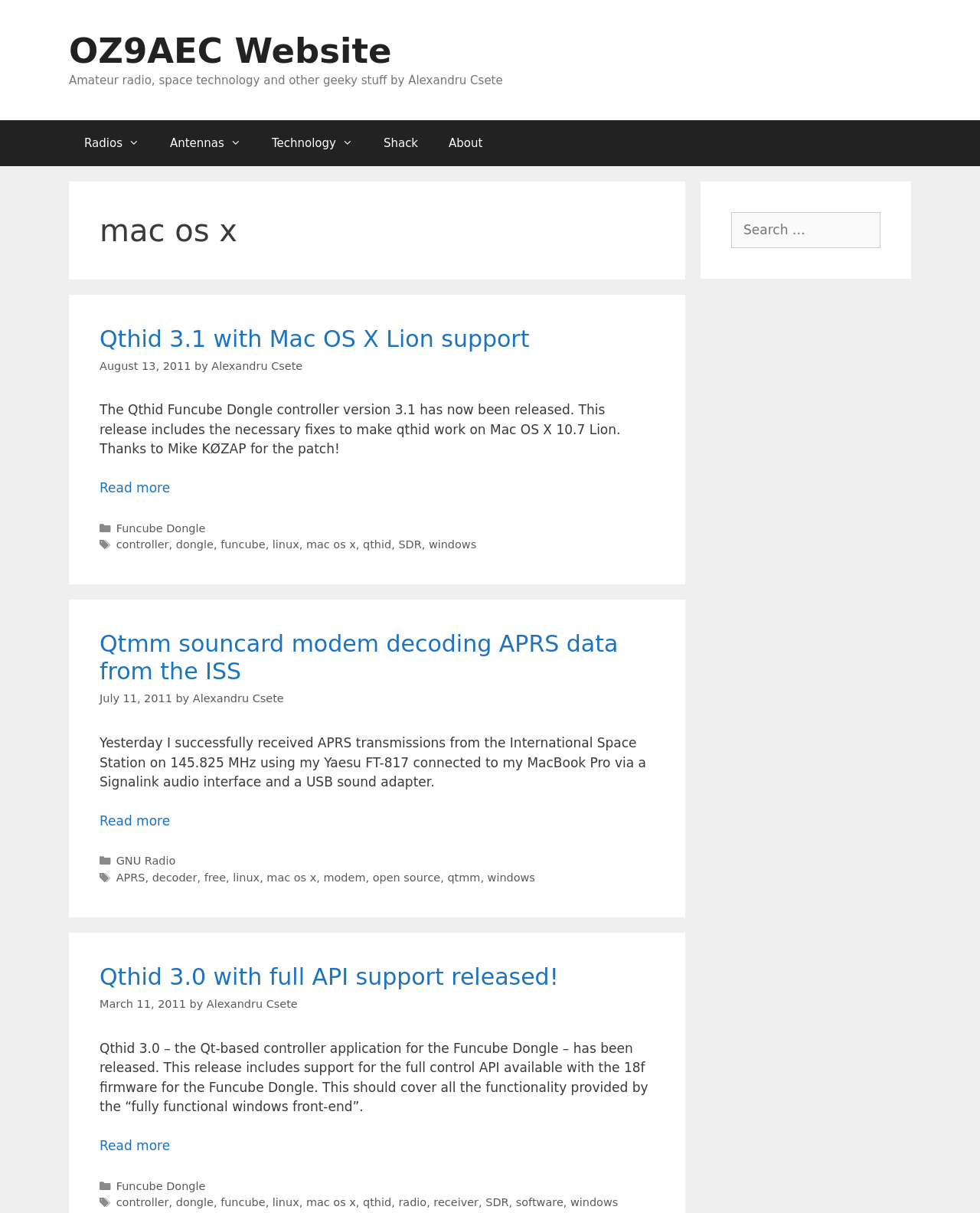Identify the main heading from the webpage and provide its text content.

mac os x